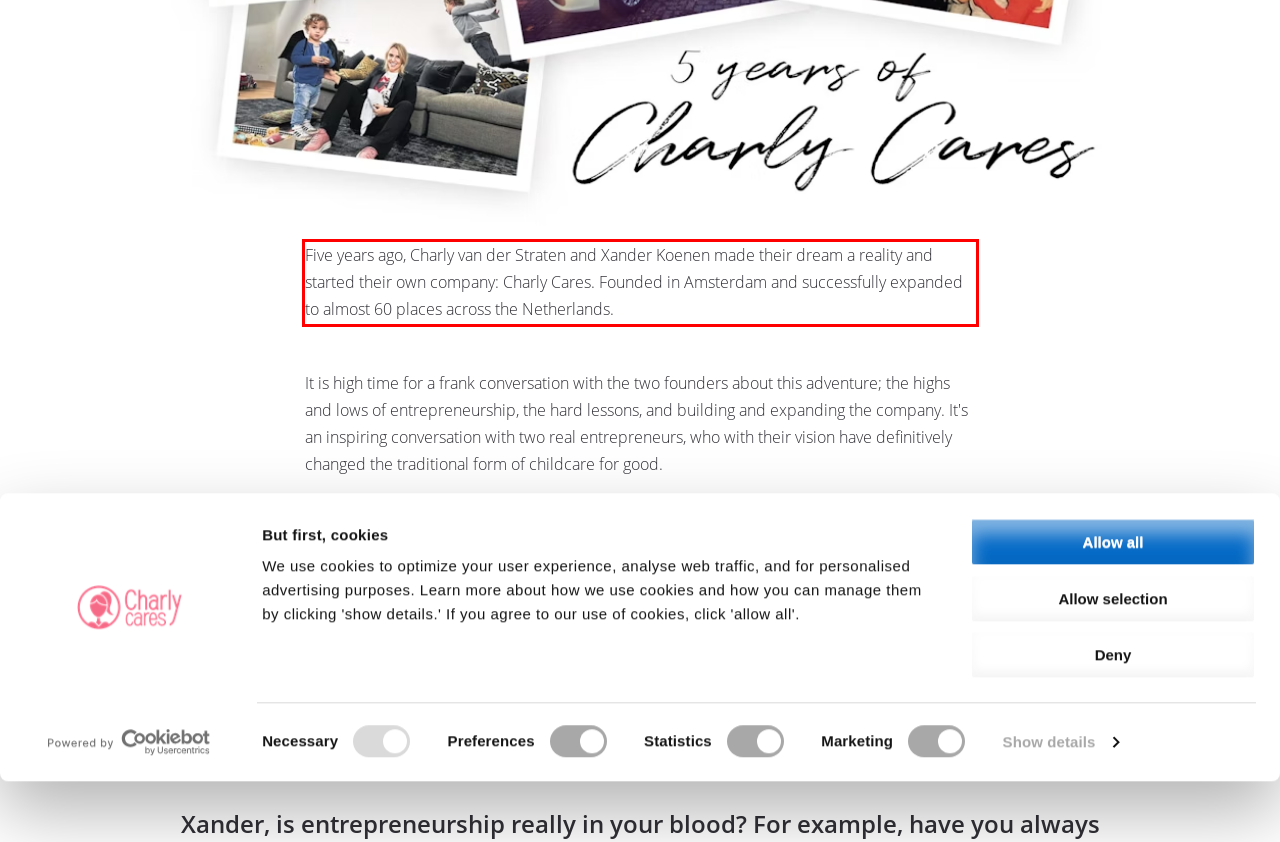Analyze the screenshot of a webpage where a red rectangle is bounding a UI element. Extract and generate the text content within this red bounding box.

Five years ago, Charly van der Straten and Xander Koenen made their dream a reality and started their own company: Charly Cares. Founded in Amsterdam and successfully expanded to almost 60 places across the Netherlands.